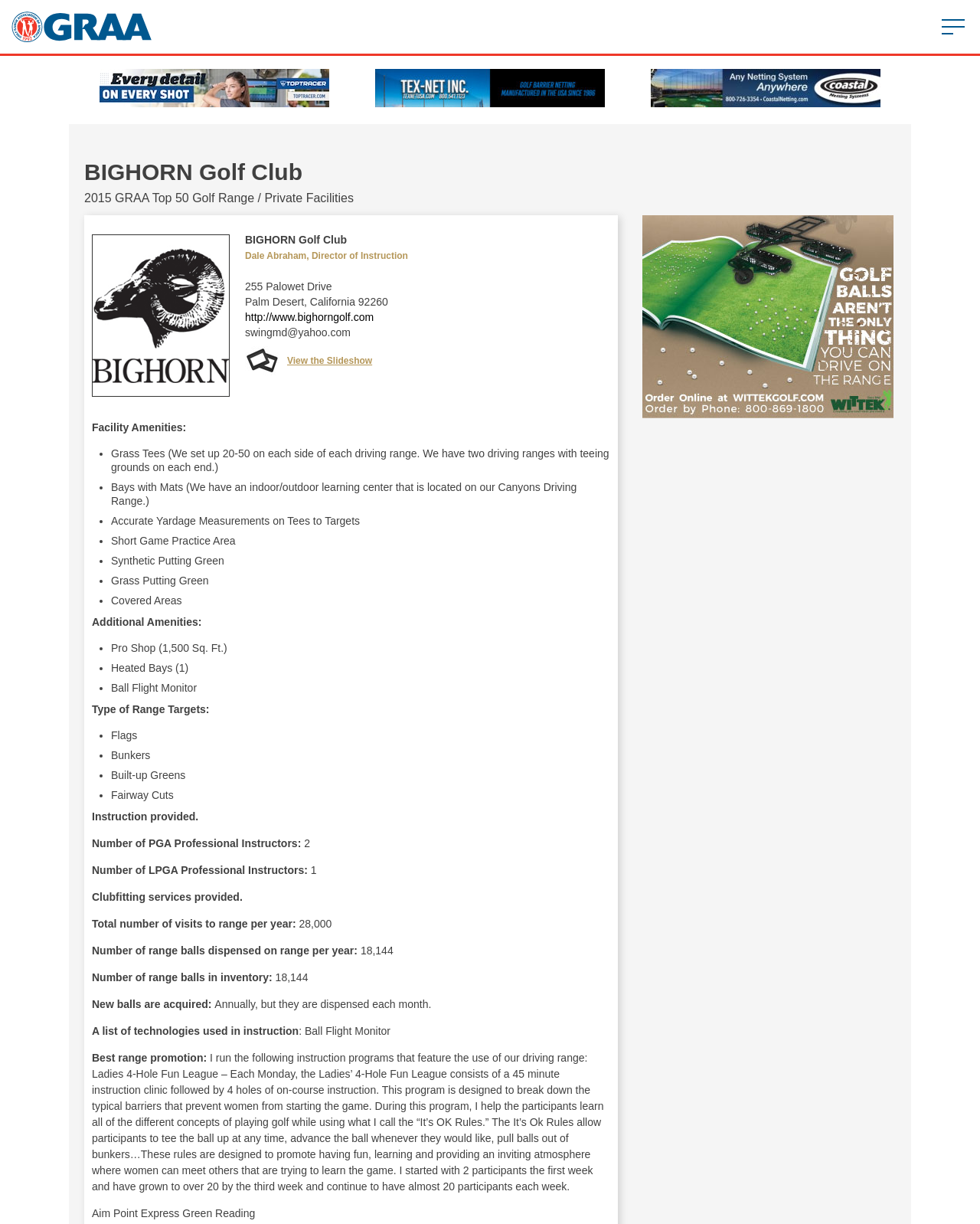Identify the webpage's primary heading and generate its text.

BIGHORN Golf Club